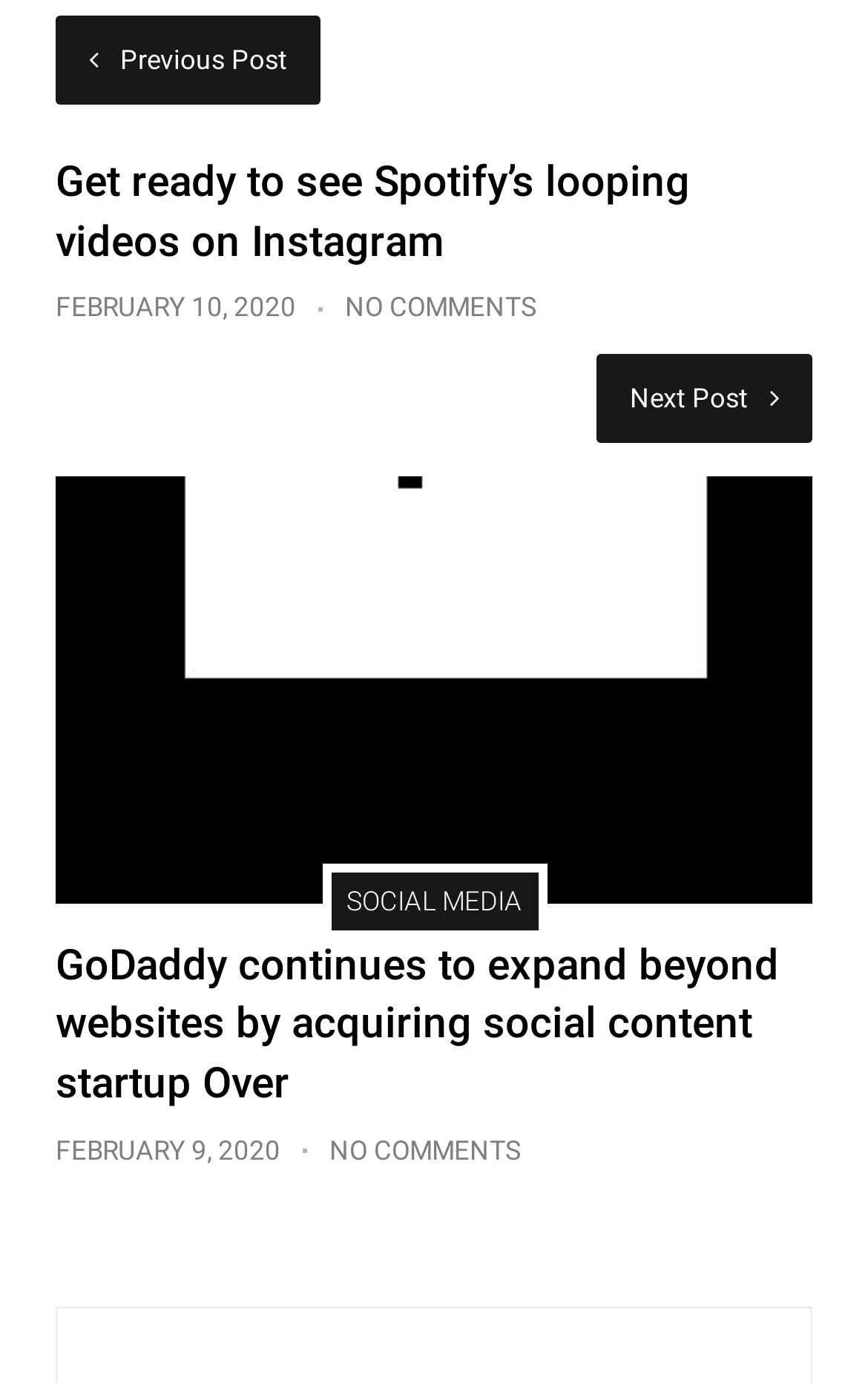Specify the bounding box coordinates (top-left x, top-left y, bottom-right x, bottom-right y) of the UI element in the screenshot that matches this description: parent_node: SOCIAL MEDIA

[0.064, 0.256, 0.936, 0.653]